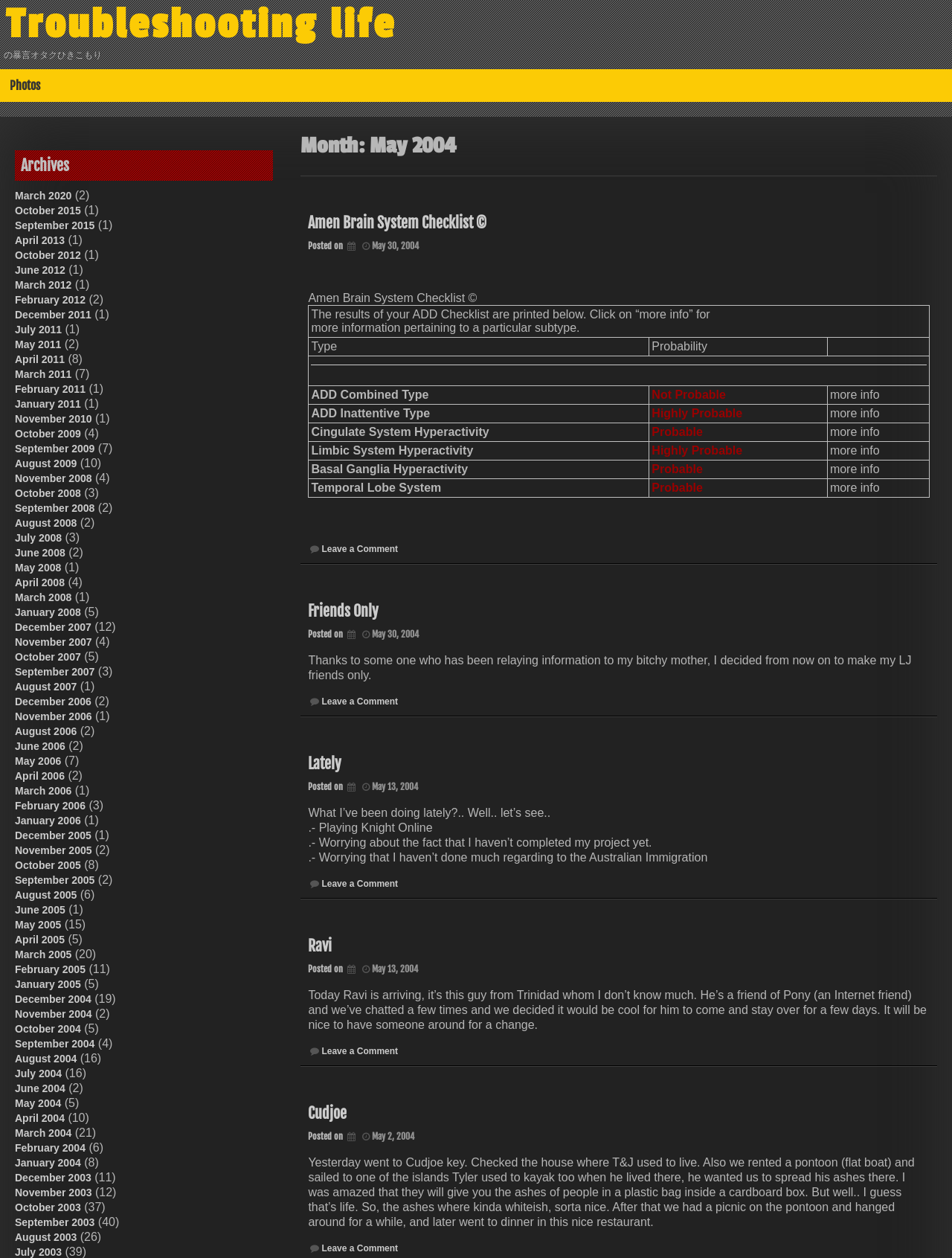Locate the bounding box coordinates of the area where you should click to accomplish the instruction: "Leave a comment on 'Amen Brain System Checklist ©'".

[0.338, 0.432, 0.418, 0.44]